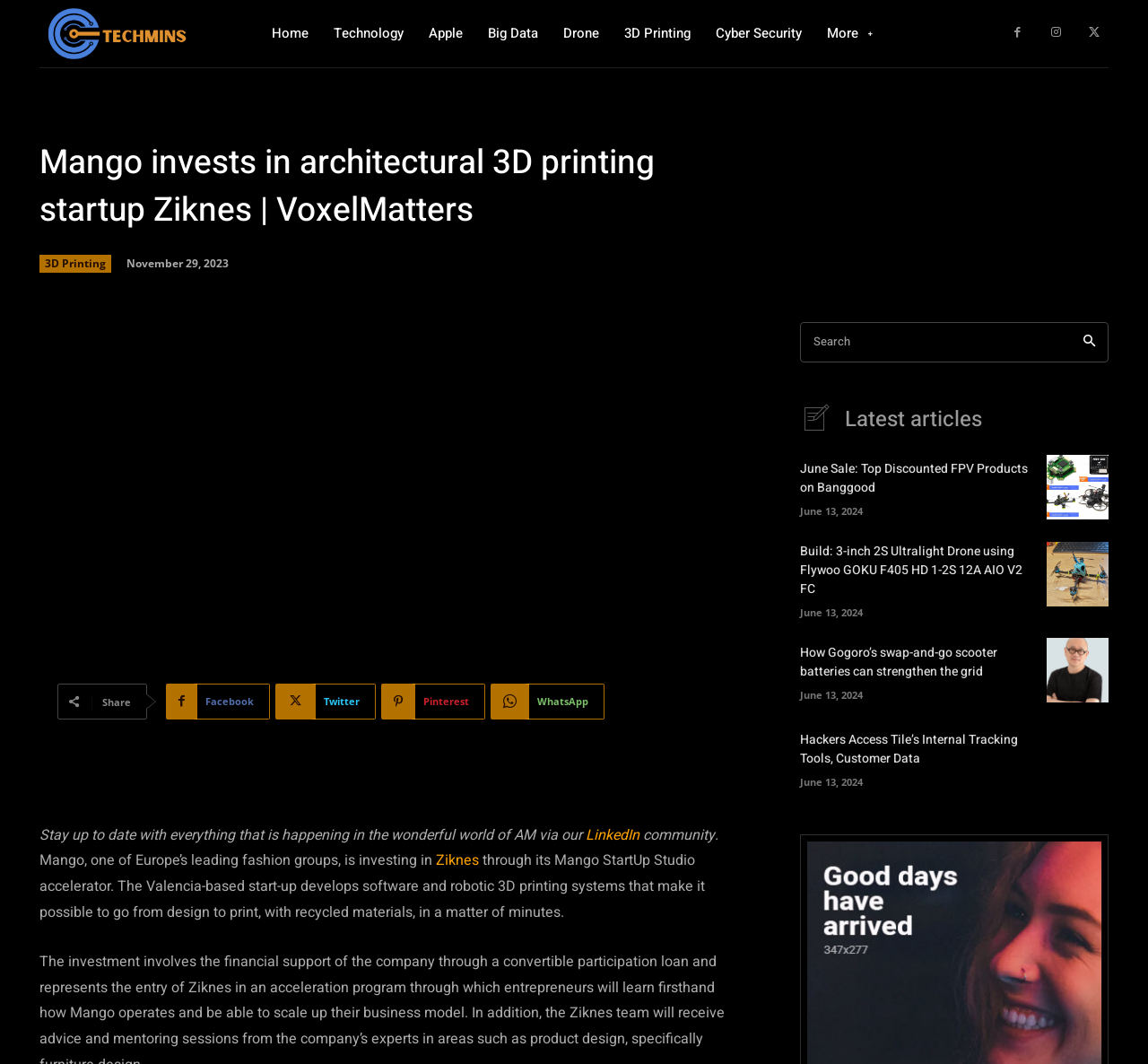Determine the bounding box coordinates for the area that should be clicked to carry out the following instruction: "Search for something".

[0.697, 0.303, 0.932, 0.34]